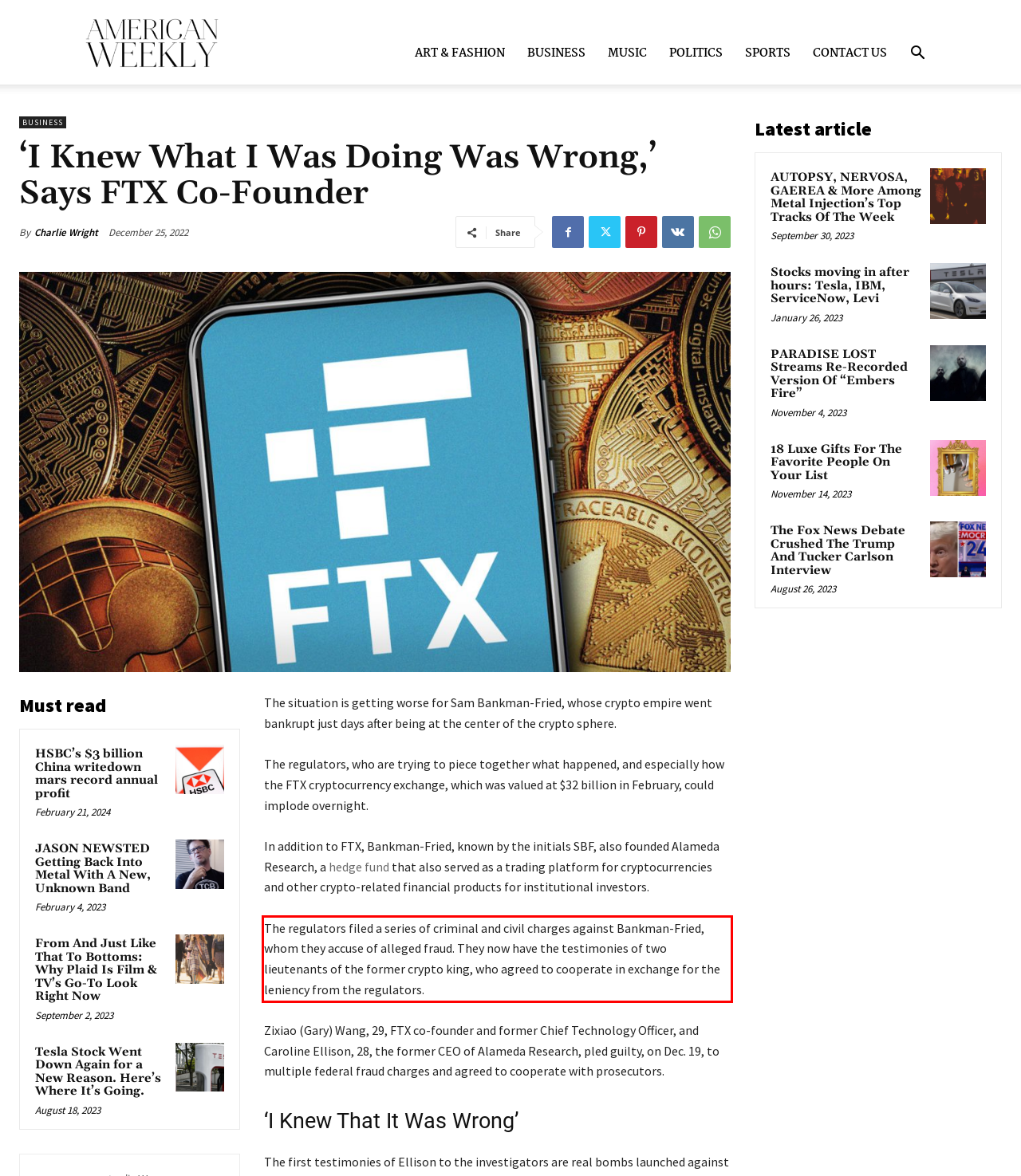Analyze the red bounding box in the provided webpage screenshot and generate the text content contained within.

The regulators filed a series of criminal and civil charges against Bankman-Fried, whom they accuse of alleged fraud. They now have the testimonies of two lieutenants of the former crypto king, who agreed to cooperate in exchange for the leniency from the regulators.